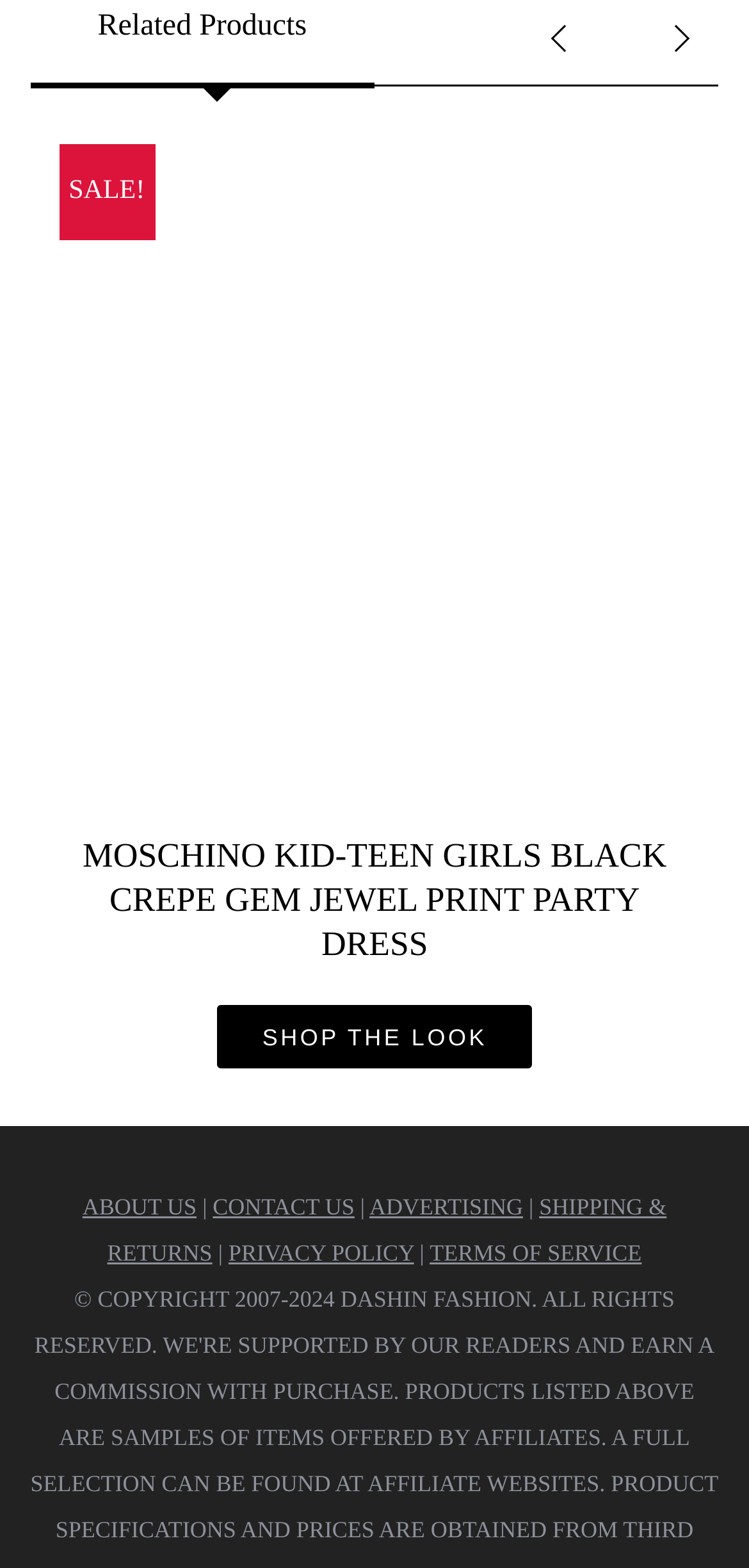Locate the bounding box coordinates of the clickable area to execute the instruction: "View privacy policy". Provide the coordinates as four float numbers between 0 and 1, represented as [left, top, right, bottom].

[0.305, 0.791, 0.553, 0.808]